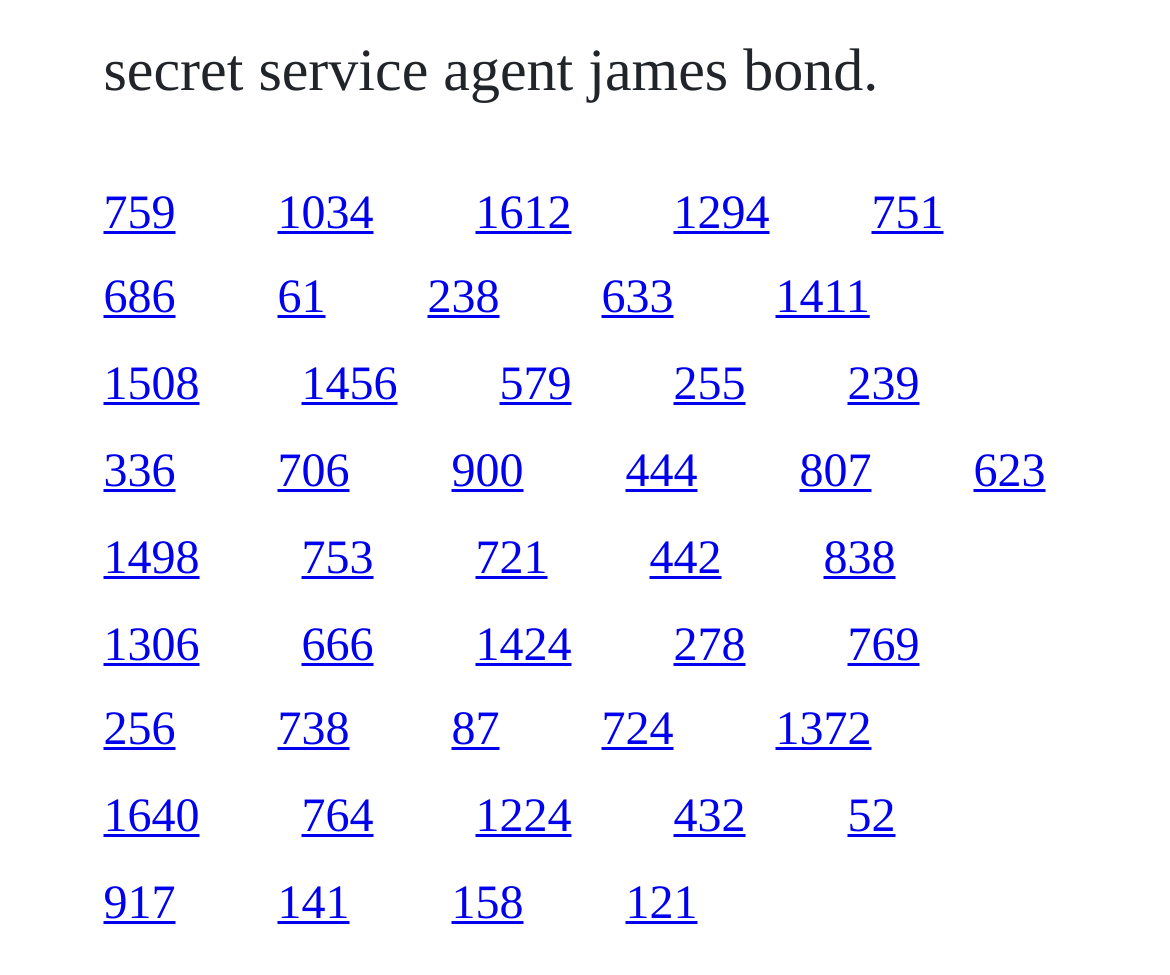Kindly respond to the following question with a single word or a brief phrase: 
Are the links arranged in a specific order?

No